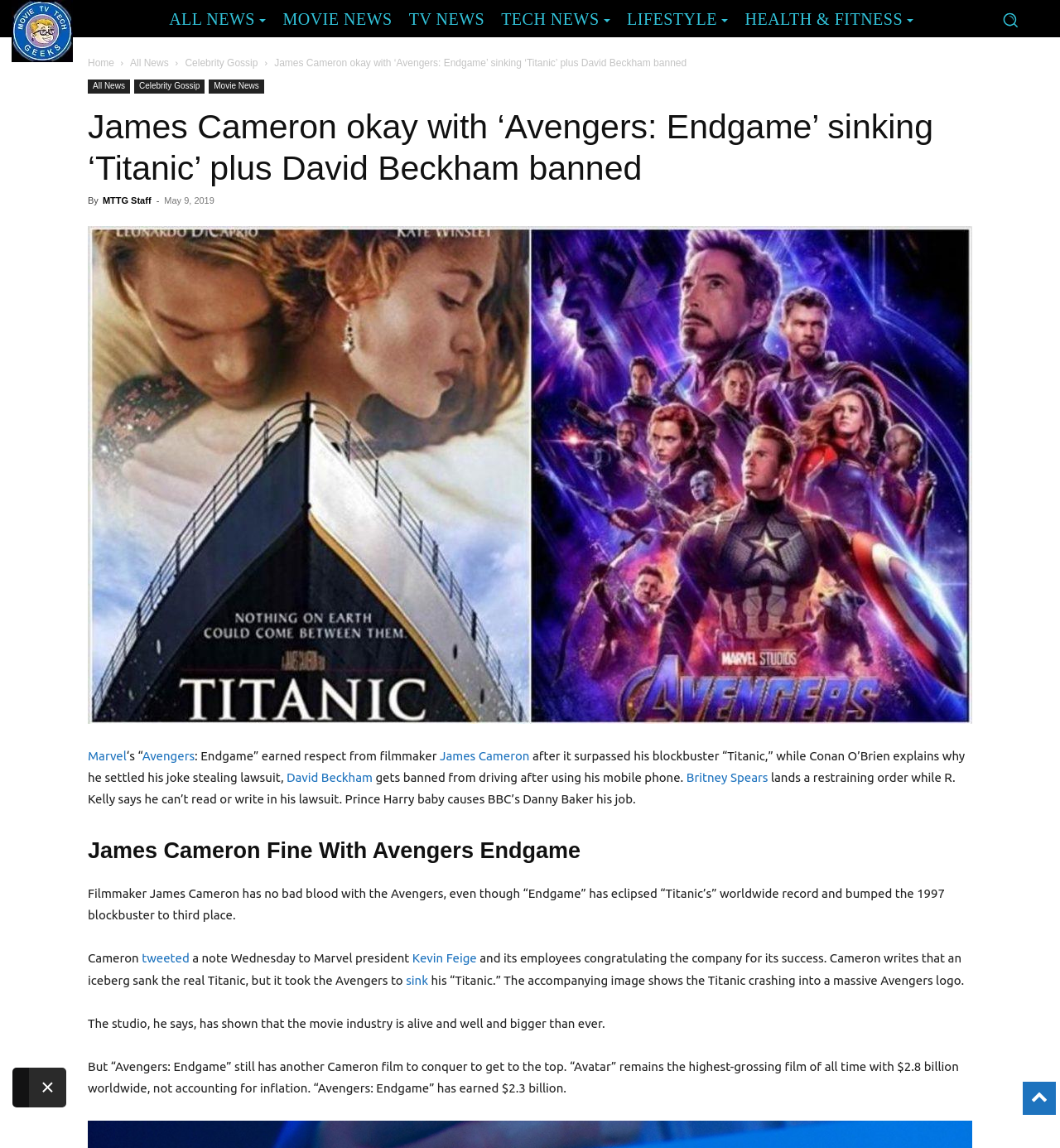Please determine the bounding box coordinates for the element that should be clicked to follow these instructions: "Click the 'Movie TV Tech Geeks News Logo' link".

[0.011, 0.0, 0.069, 0.054]